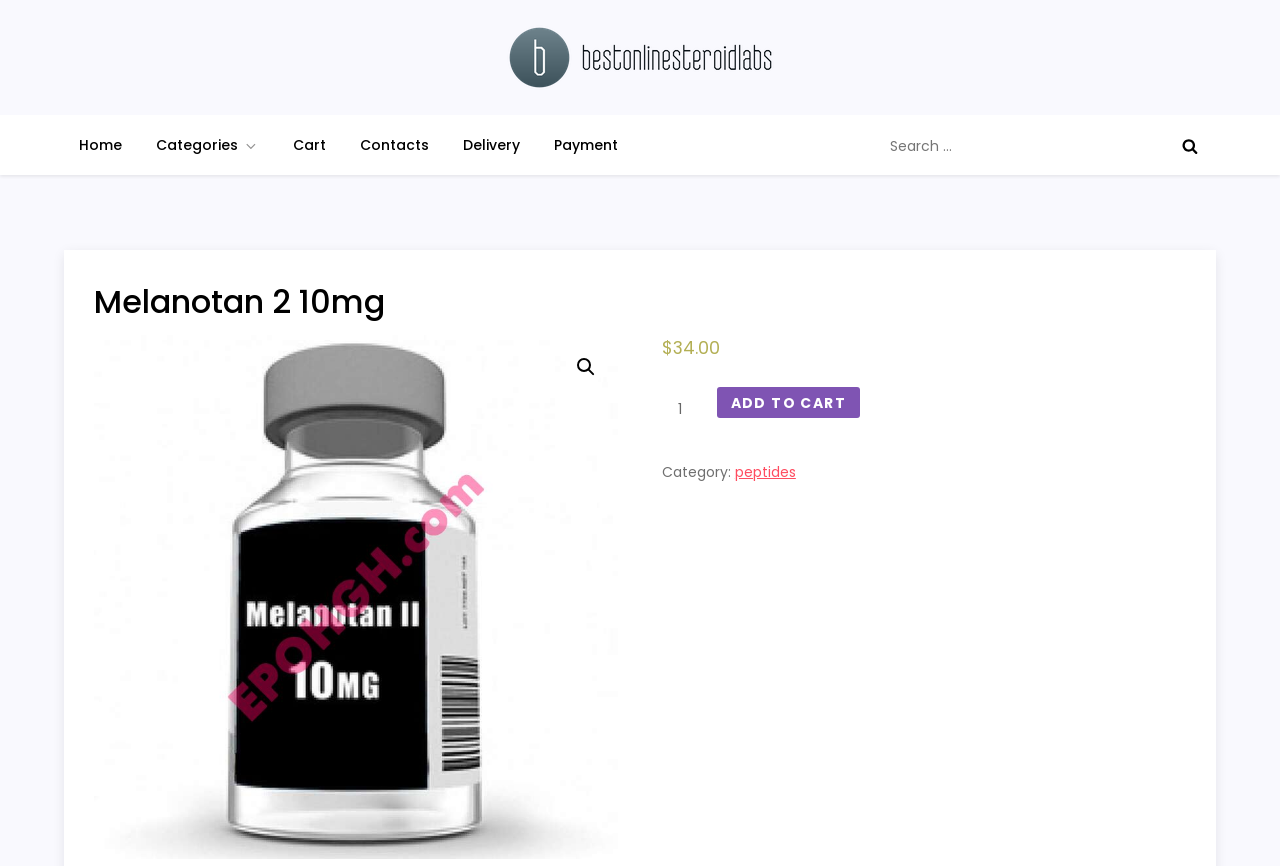Please identify the bounding box coordinates of where to click in order to follow the instruction: "Add product to cart".

[0.56, 0.447, 0.672, 0.483]